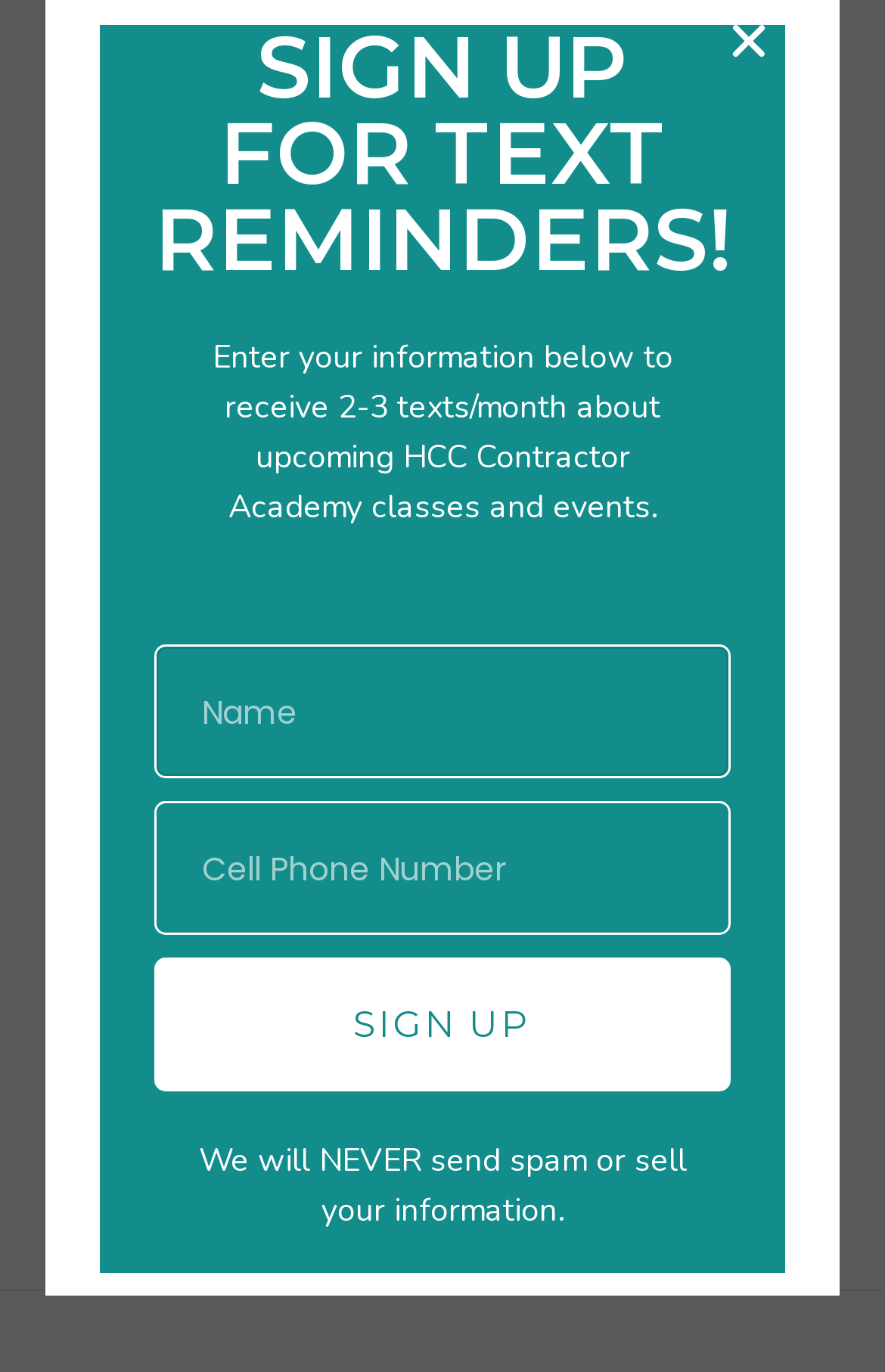Answer this question using a single word or a brief phrase:
What is the minimum number of texts per month that users can expect to receive?

2